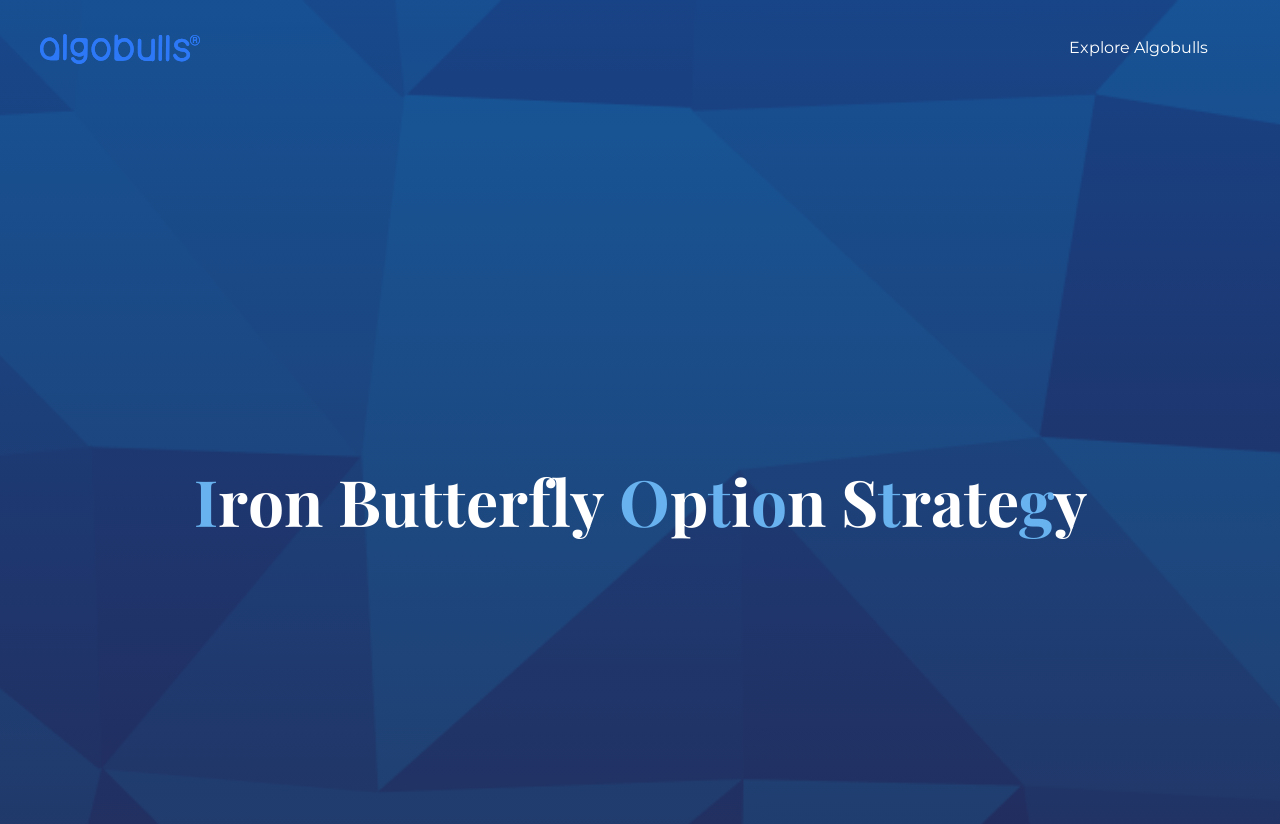What is the top menu item?
Using the image provided, answer with just one word or phrase.

Explore Algobulls